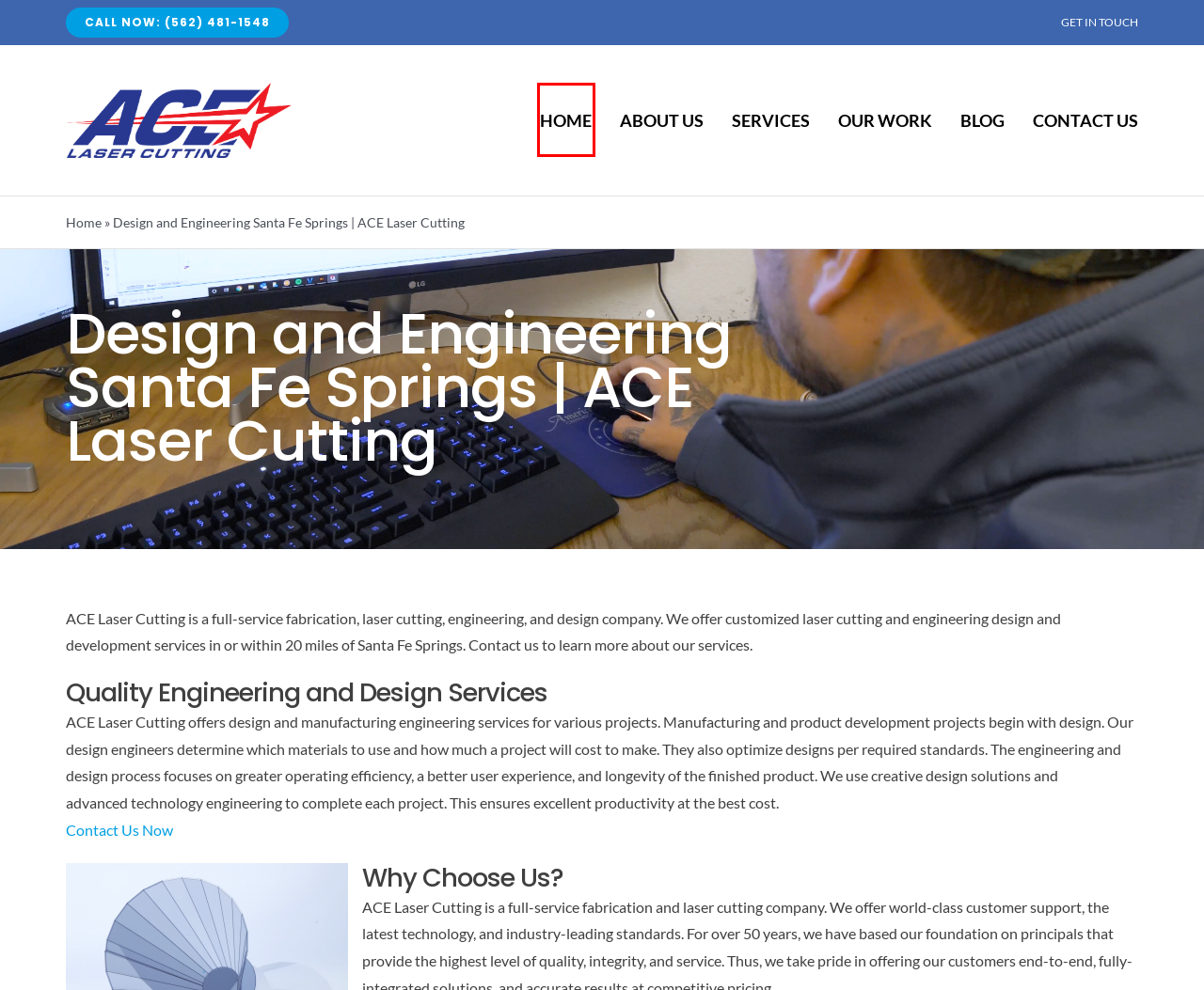Observe the screenshot of a webpage with a red bounding box highlighting an element. Choose the webpage description that accurately reflects the new page after the element within the bounding box is clicked. Here are the candidates:
A. Home - Ace Laser Co
B. About Us - Ace Laser Co
C. 10 Product Design Tips From Planning to Actualizing - Ace Laser Co
D. Contact Us - Ace Laser Co
E. Our Work - Ace Laser Co
F. What Is Custom Sheet Metal Fabrication and How Does It Work?
G. Laser Etching on Metal - Ace Laser Co
H. The Benefits of Laser Cutting - Ace Laser Co

A